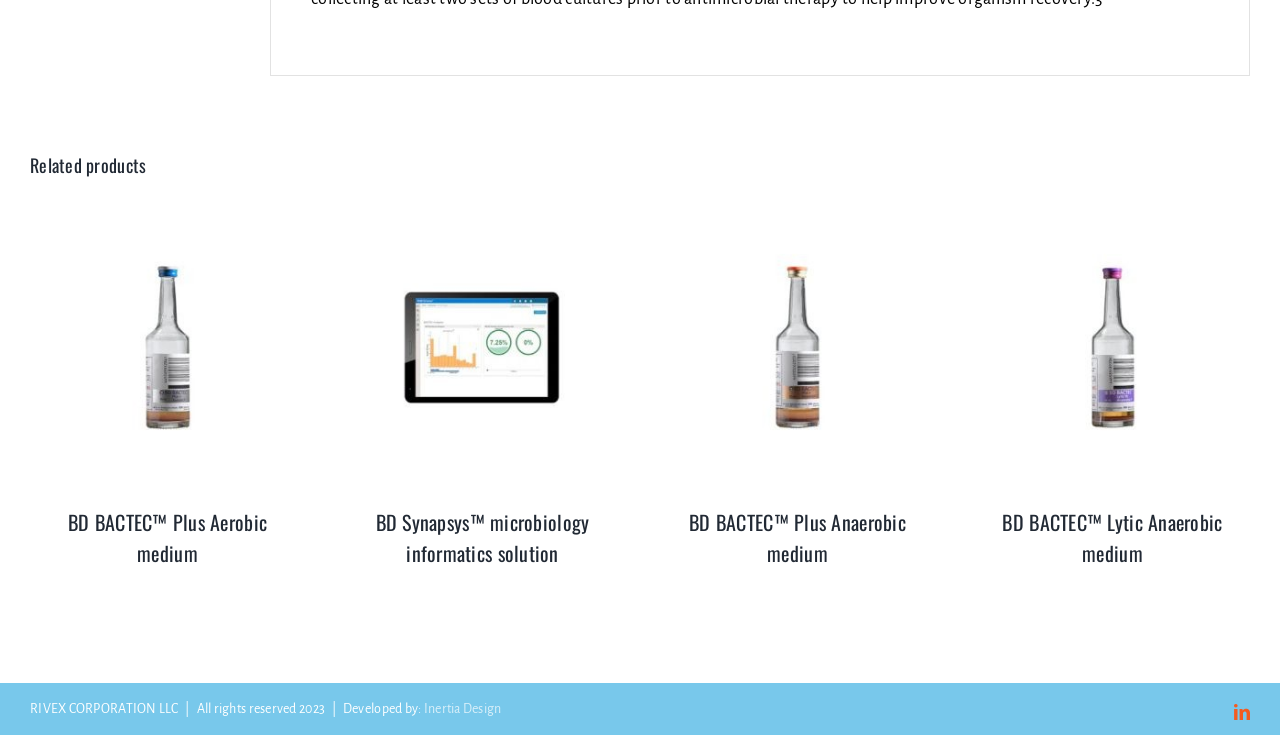How many related products are listed?
From the screenshot, provide a brief answer in one word or phrase.

4